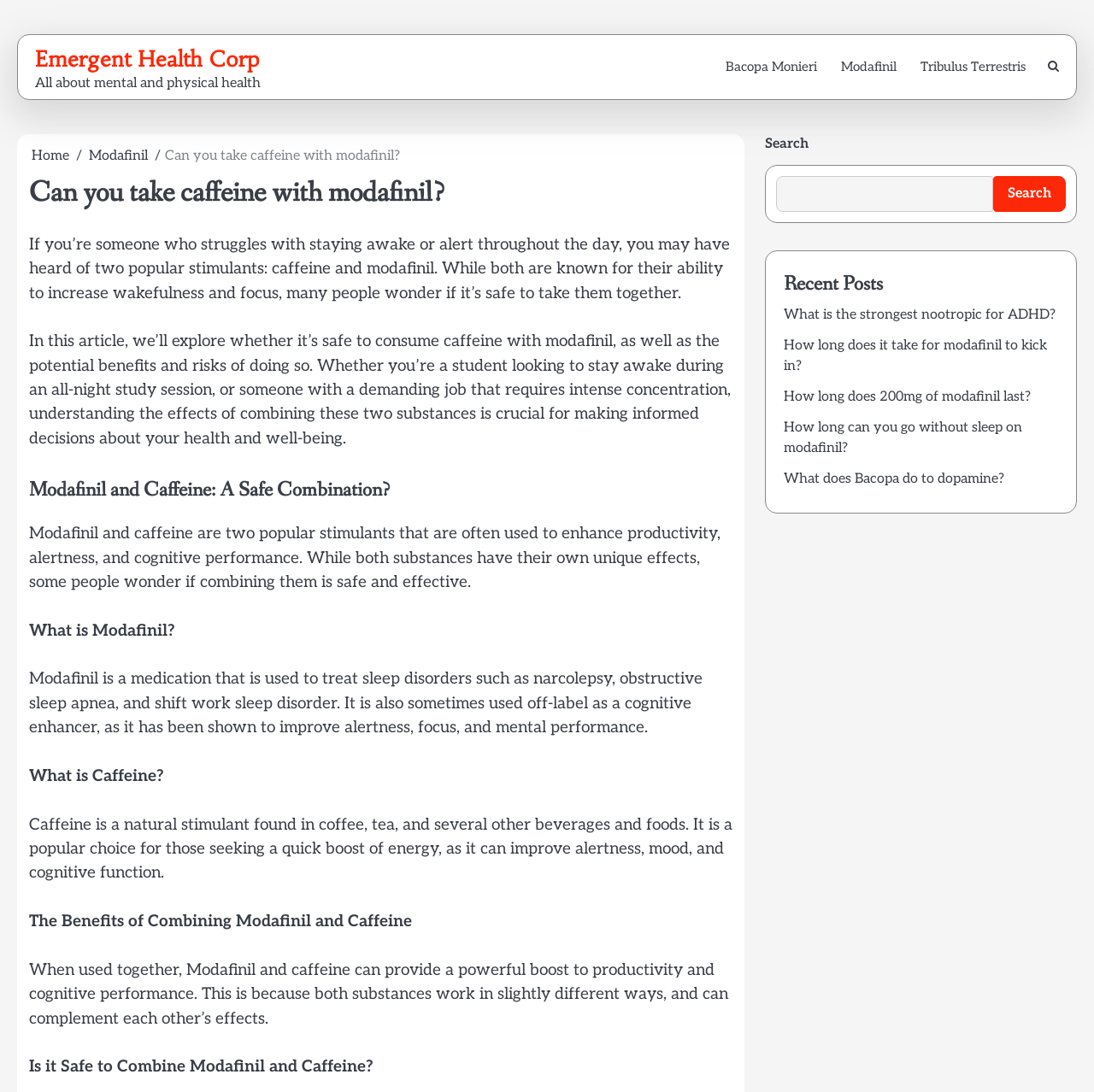Based on the element description parent_node: Search name="s", identify the bounding box of the UI element in the given webpage screenshot. The coordinates should be in the format (top-left x, top-left y, bottom-right x, bottom-right y) and must be between 0 and 1.

[0.71, 0.161, 0.908, 0.194]